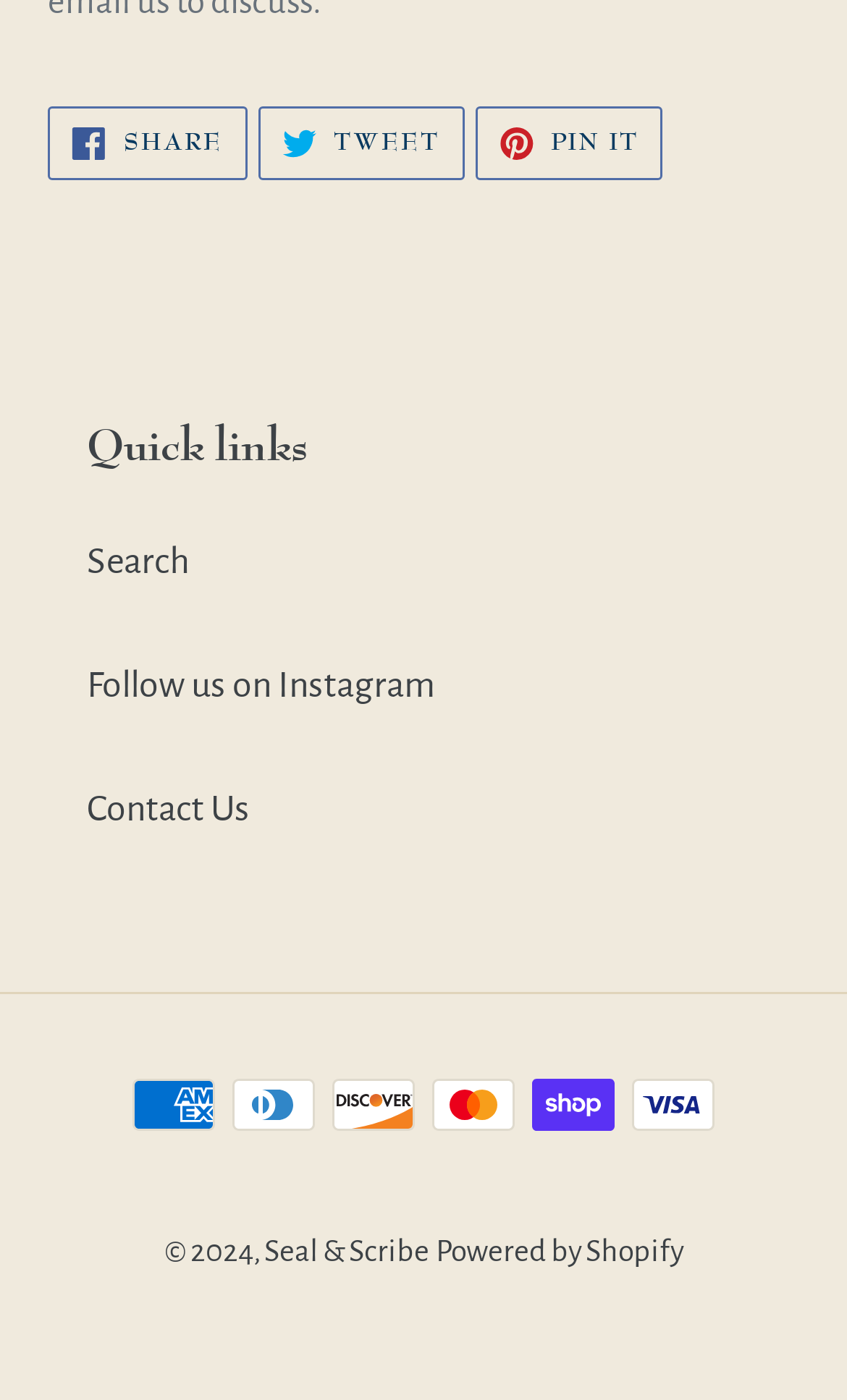Identify the bounding box coordinates of the region that should be clicked to execute the following instruction: "Contact Us".

[0.103, 0.565, 0.295, 0.593]